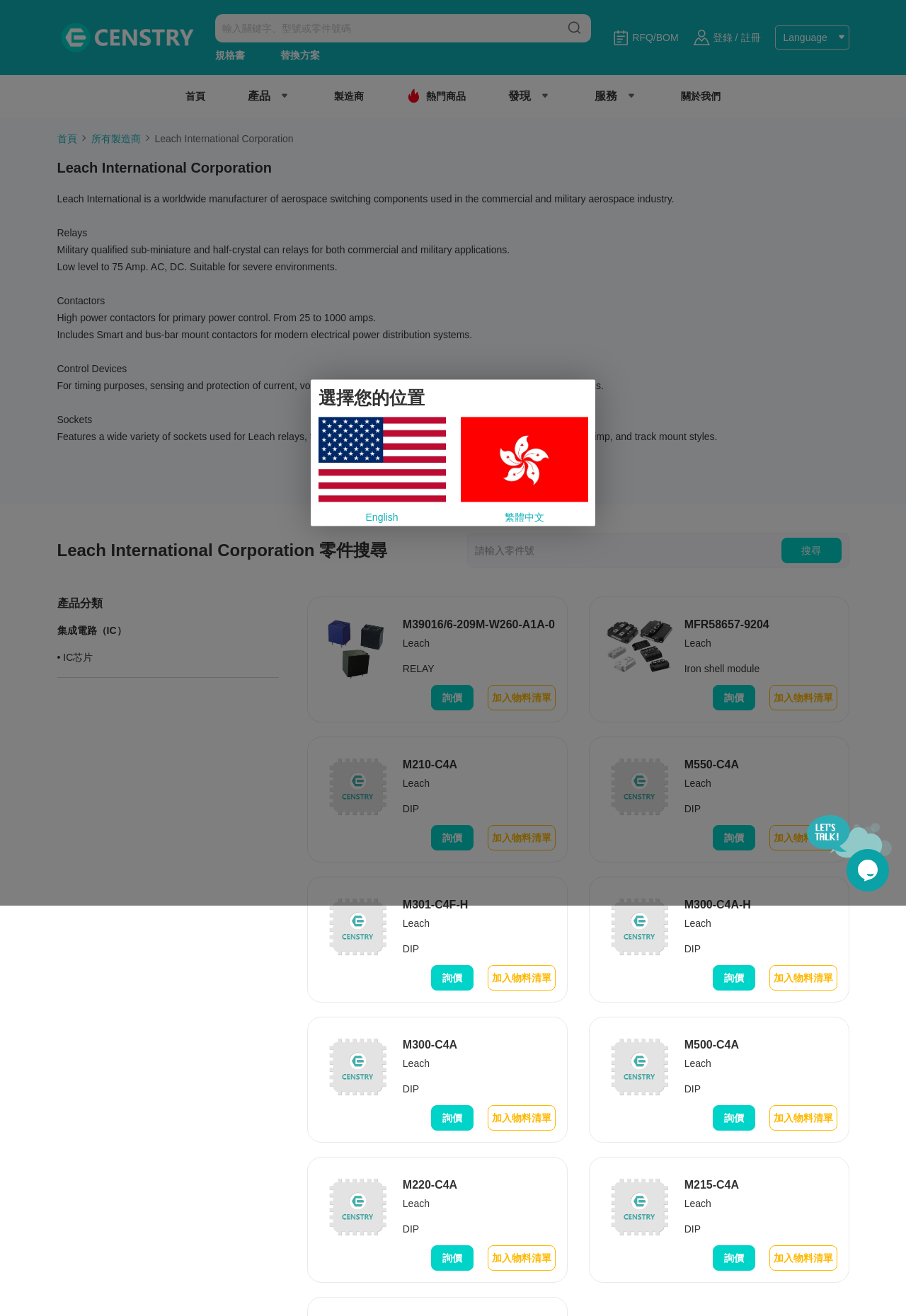Explain the webpage in detail.

The webpage is about Leach International Corporation, a worldwide manufacturer of aerospace switching components used in the commercial and military aerospace industry. At the top left corner, there is a logo of Censtry, an image with a link to Censtry. Next to it, there is a search bar where users can input keywords, part numbers, or descriptions. 

Below the search bar, there are several links, including "規格書" (Specifications), "替換方案" (Replacement Solutions), "登錄" (Login), and "註冊" (Register). On the top right corner, there is a language selection button with a flag icon.

The main content of the webpage is divided into several sections. The first section is about the company, with a heading "Leach International Corporation" and a brief description of the company. Below it, there are several categories of products, including Relays, Contactors, Control Devices, and Sockets, each with a brief description.

The second section is a search function for Leach International Corporation parts, with a heading "Leach International Corporation 零件搜尋" (Leach International Corporation Parts Search). Users can input part numbers and search for related products.

The third section is a product categorization, with a heading "產品分類" (Product Categories). It lists several categories, including Integrated Circuits (IC), with links to related products. Each product has an image, a brief description, and buttons to inquire about prices and add to a shopping list.

Overall, the webpage provides a comprehensive overview of Leach International Corporation and its products, with search functions and categorization to help users find specific products.